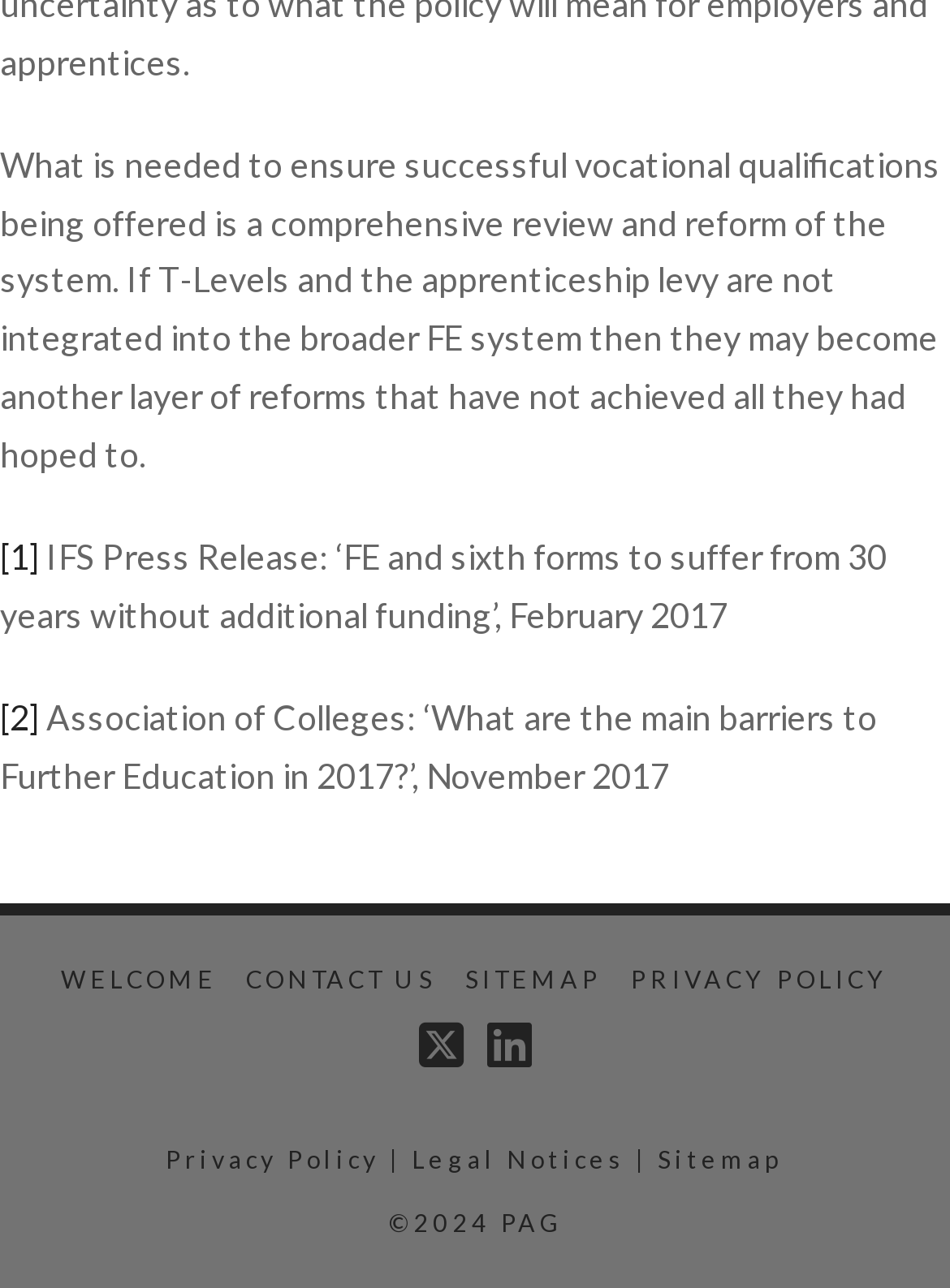Using the information from the screenshot, answer the following question thoroughly:
What is the main topic of the text?

The main topic of the text is vocational qualifications, which can be inferred from the first sentence of the text that talks about the need for a comprehensive review and reform of the system to ensure successful vocational qualifications.